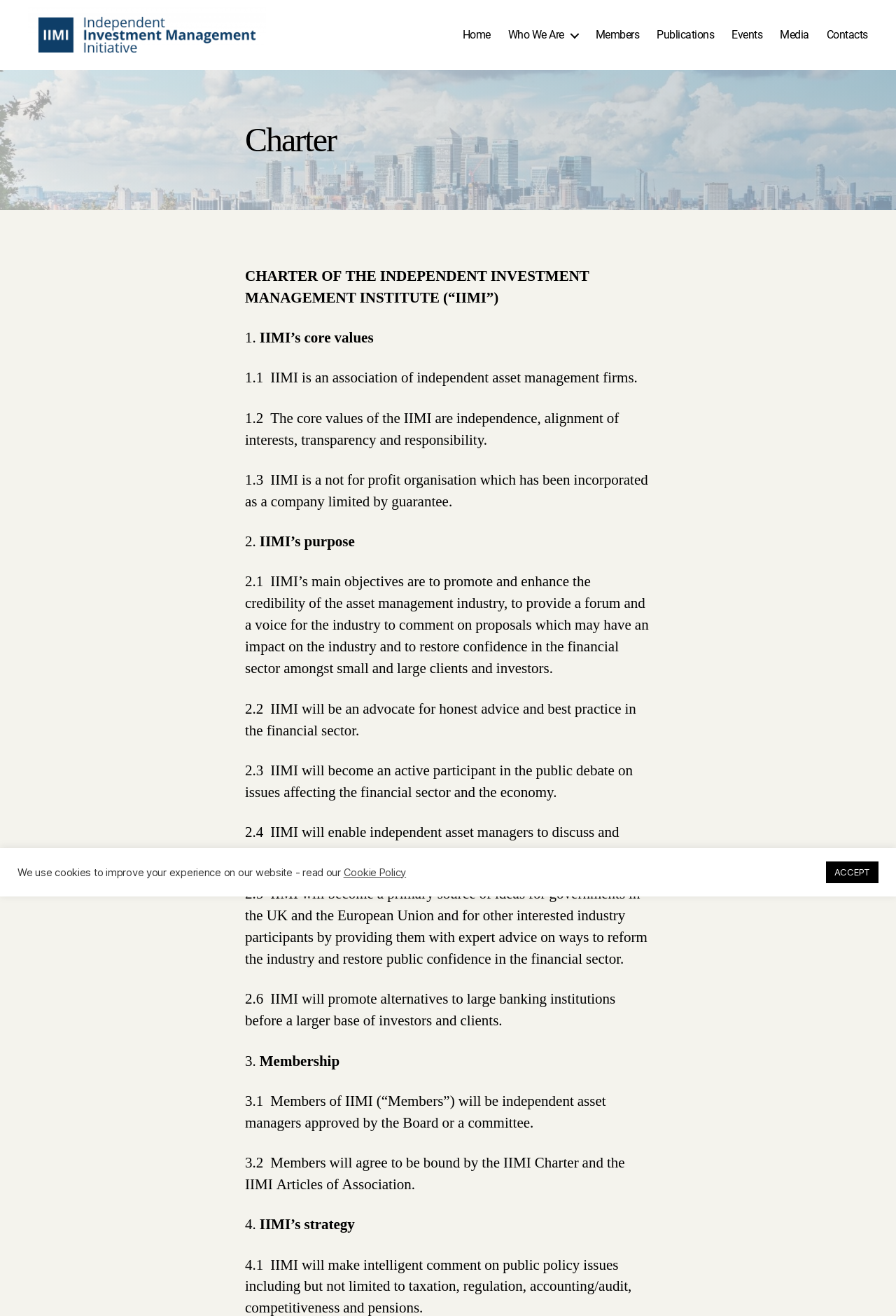Kindly determine the bounding box coordinates for the clickable area to achieve the given instruction: "Click the Independent Investment Management Initiative image".

[0.031, 0.0, 0.297, 0.053]